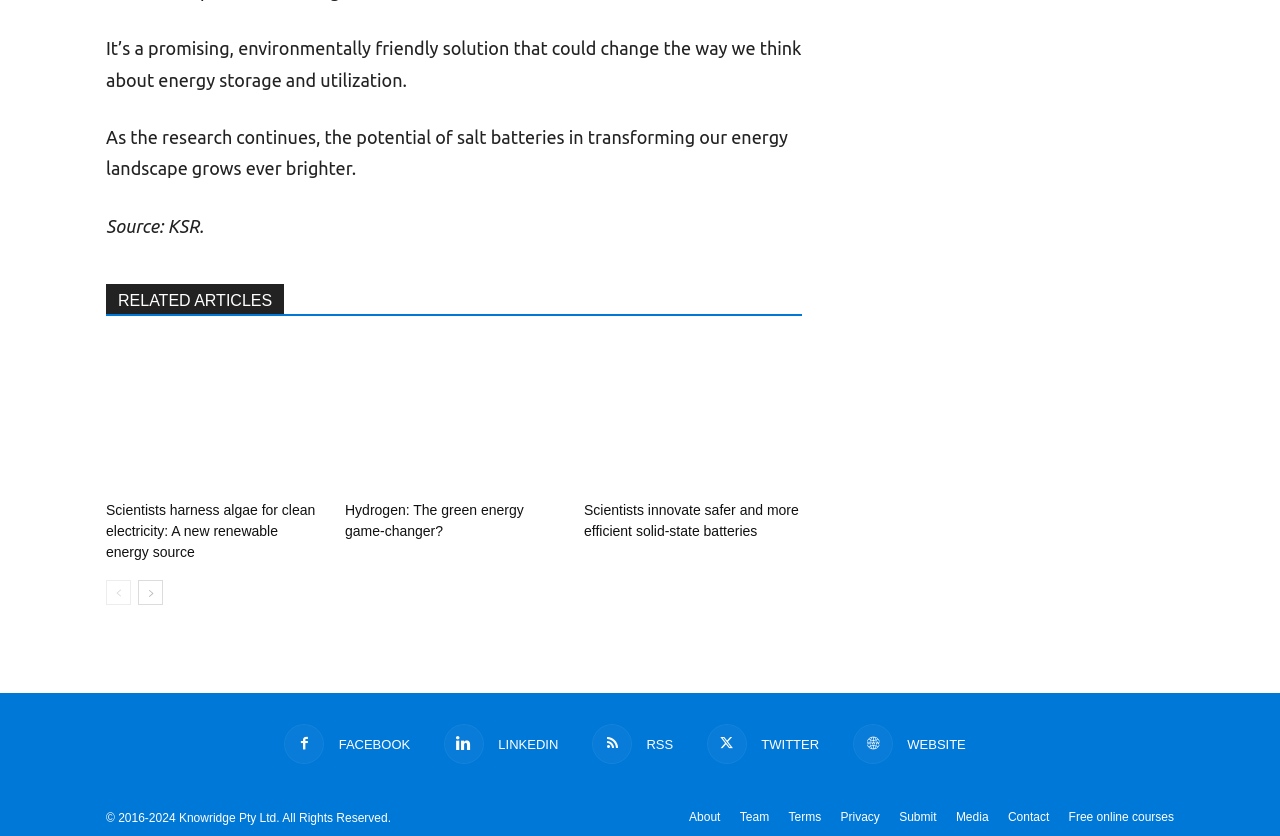Please answer the following question using a single word or phrase: How many social media links are present at the bottom of the webpage?

5